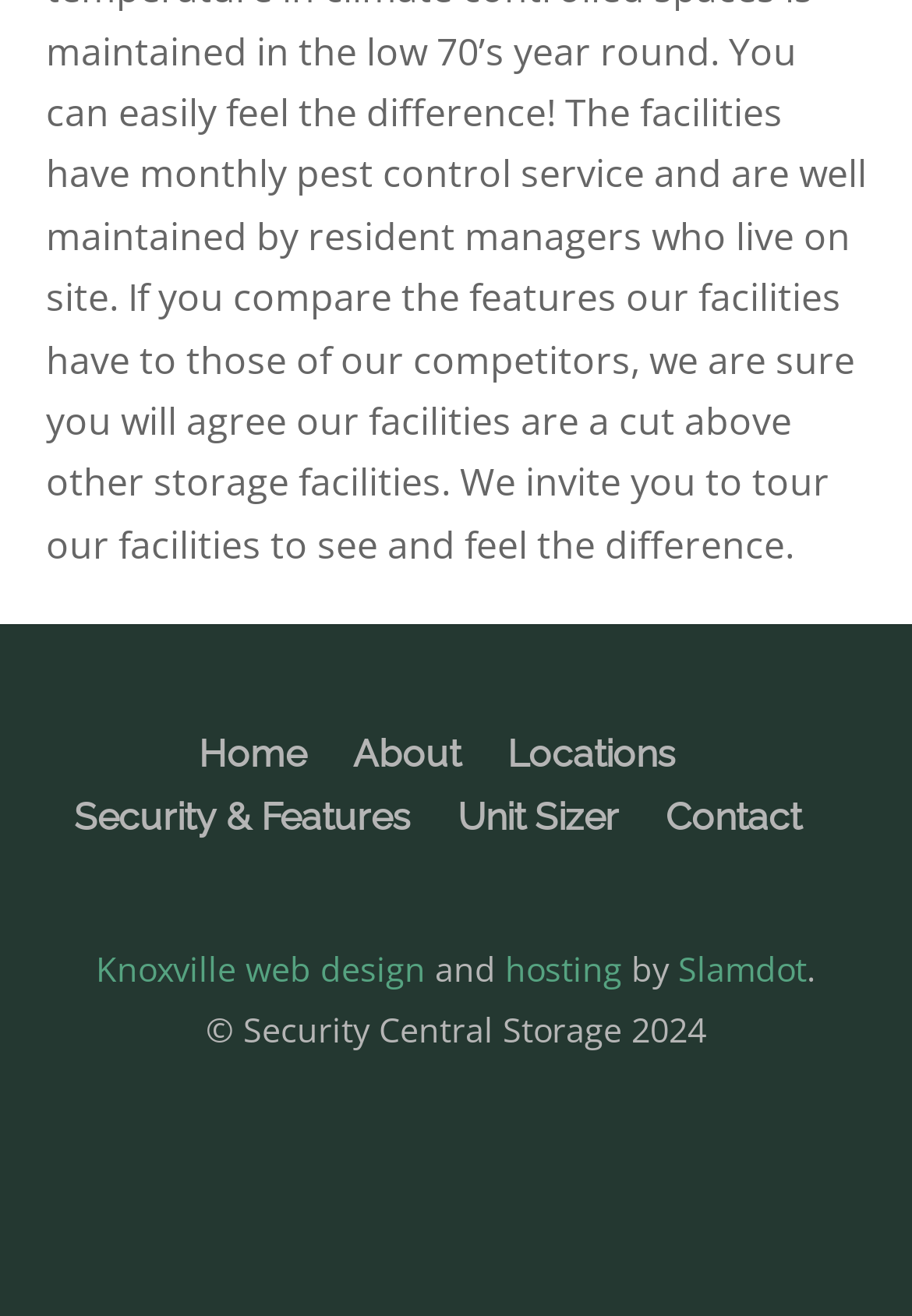Kindly determine the bounding box coordinates for the area that needs to be clicked to execute this instruction: "visit Knoxville web design".

[0.105, 0.719, 0.467, 0.753]